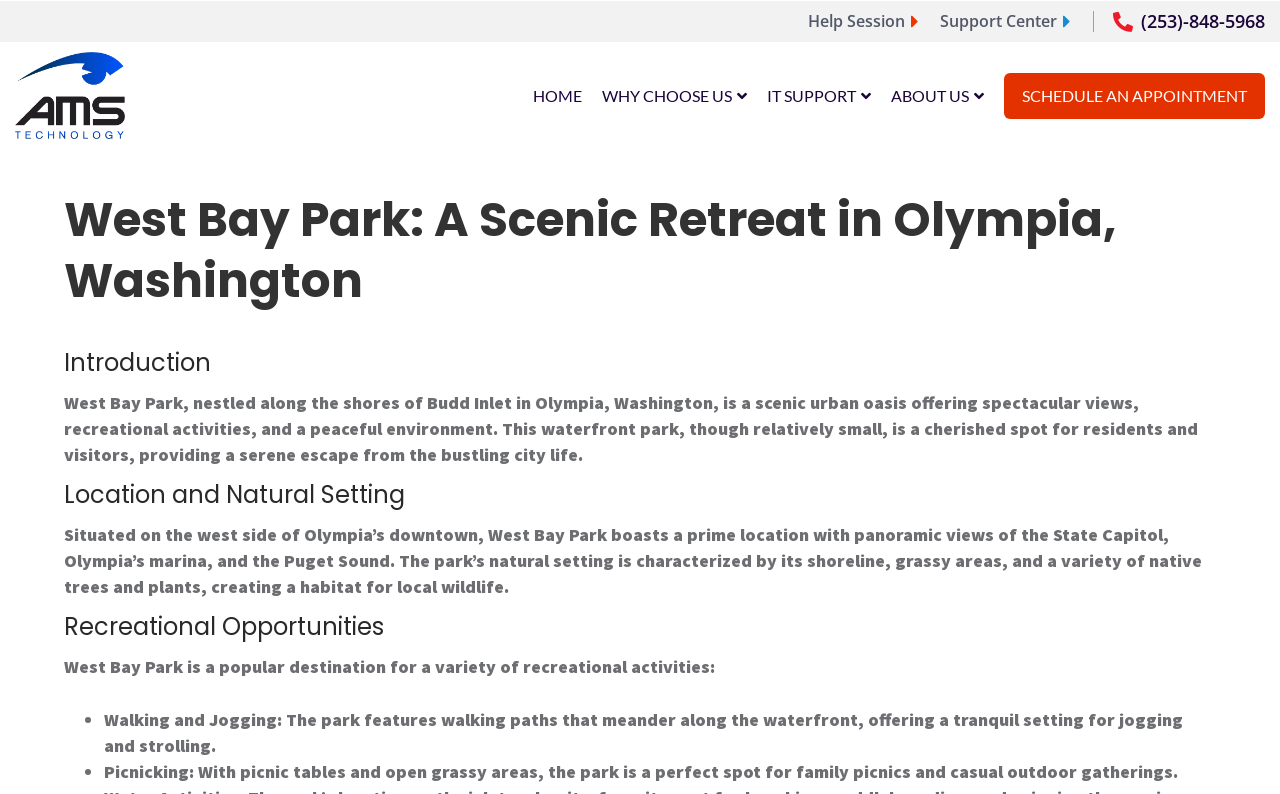Please find the bounding box coordinates (top-left x, top-left y, bottom-right x, bottom-right y) in the screenshot for the UI element described as follows: Home

[0.416, 0.088, 0.455, 0.153]